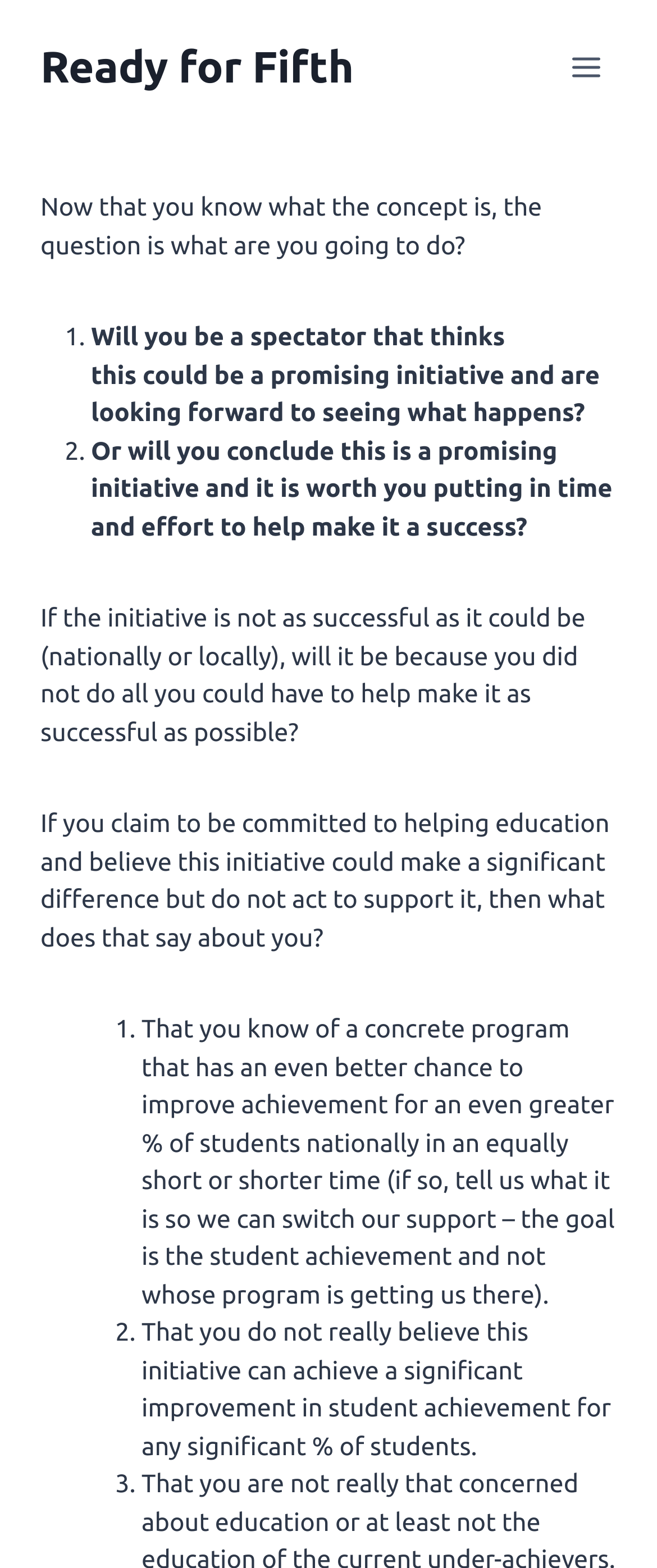Give a concise answer using one word or a phrase to the following question:
What is the implication of not supporting the initiative?

Lack of commitment